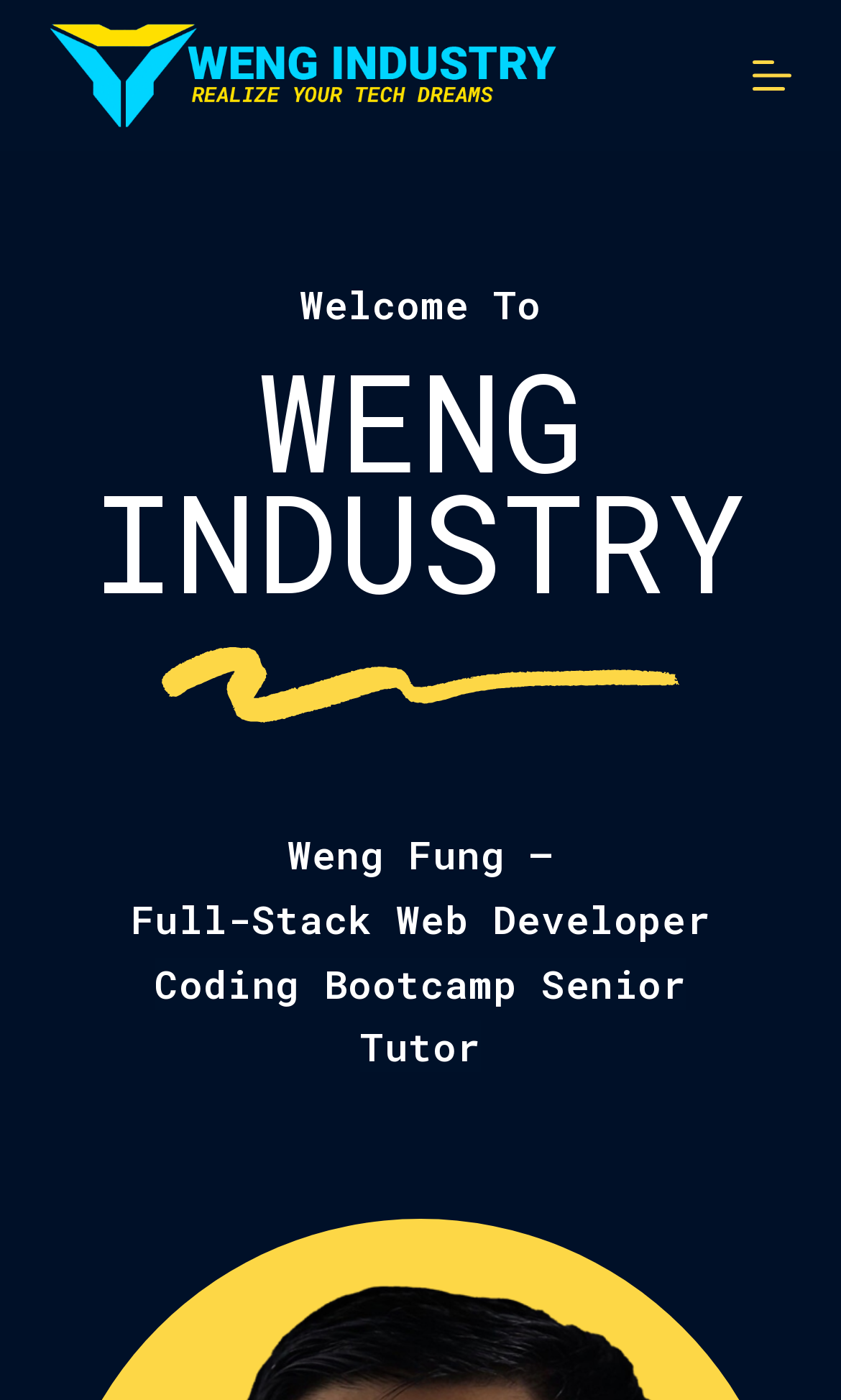What is the profession of Weng Fung?
Using the visual information, respond with a single word or phrase.

Full-Stack Web Developer